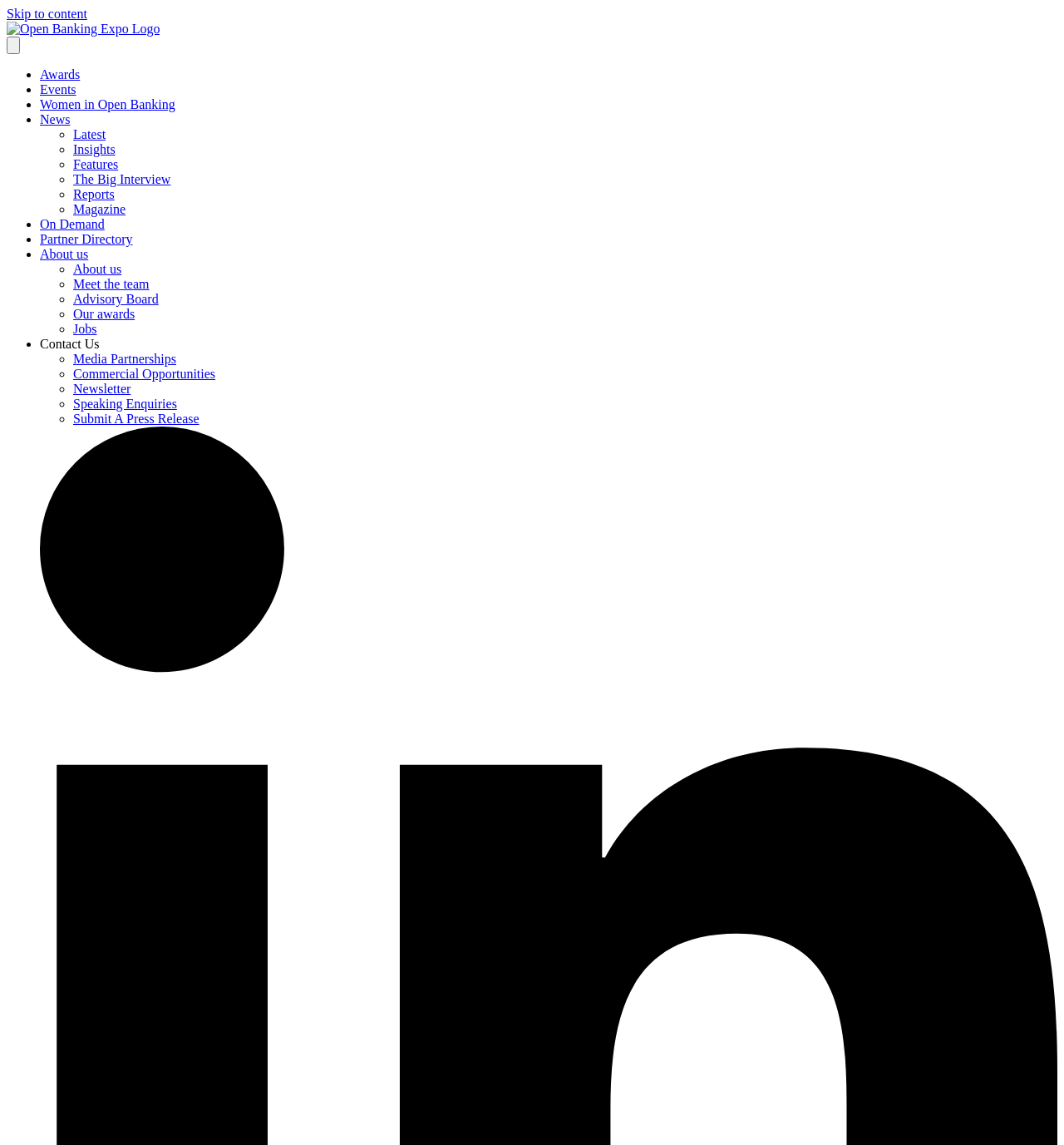What is the purpose of the 'Skip to content' link? From the image, respond with a single word or brief phrase.

To skip navigation